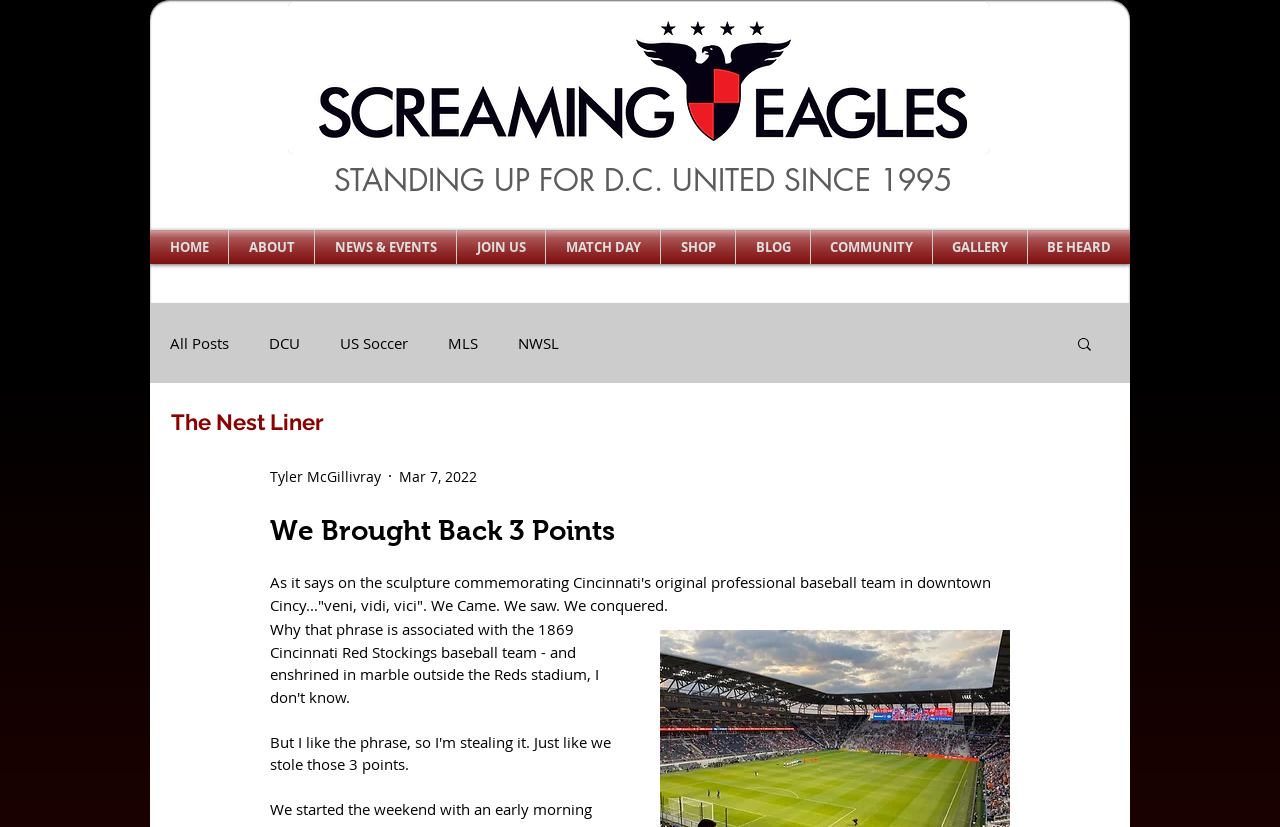Identify the bounding box coordinates for the region of the element that should be clicked to carry out the instruction: "read all posts". The bounding box coordinates should be four float numbers between 0 and 1, i.e., [left, top, right, bottom].

[0.133, 0.403, 0.179, 0.427]